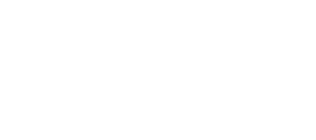Where was the forum held?
From the details in the image, provide a complete and detailed answer to the question.

According to the caption, the forum was held at China's Southwest University on May 25, 2023, as part of an initiative involving 11 Belt and Road (BRI) countries.